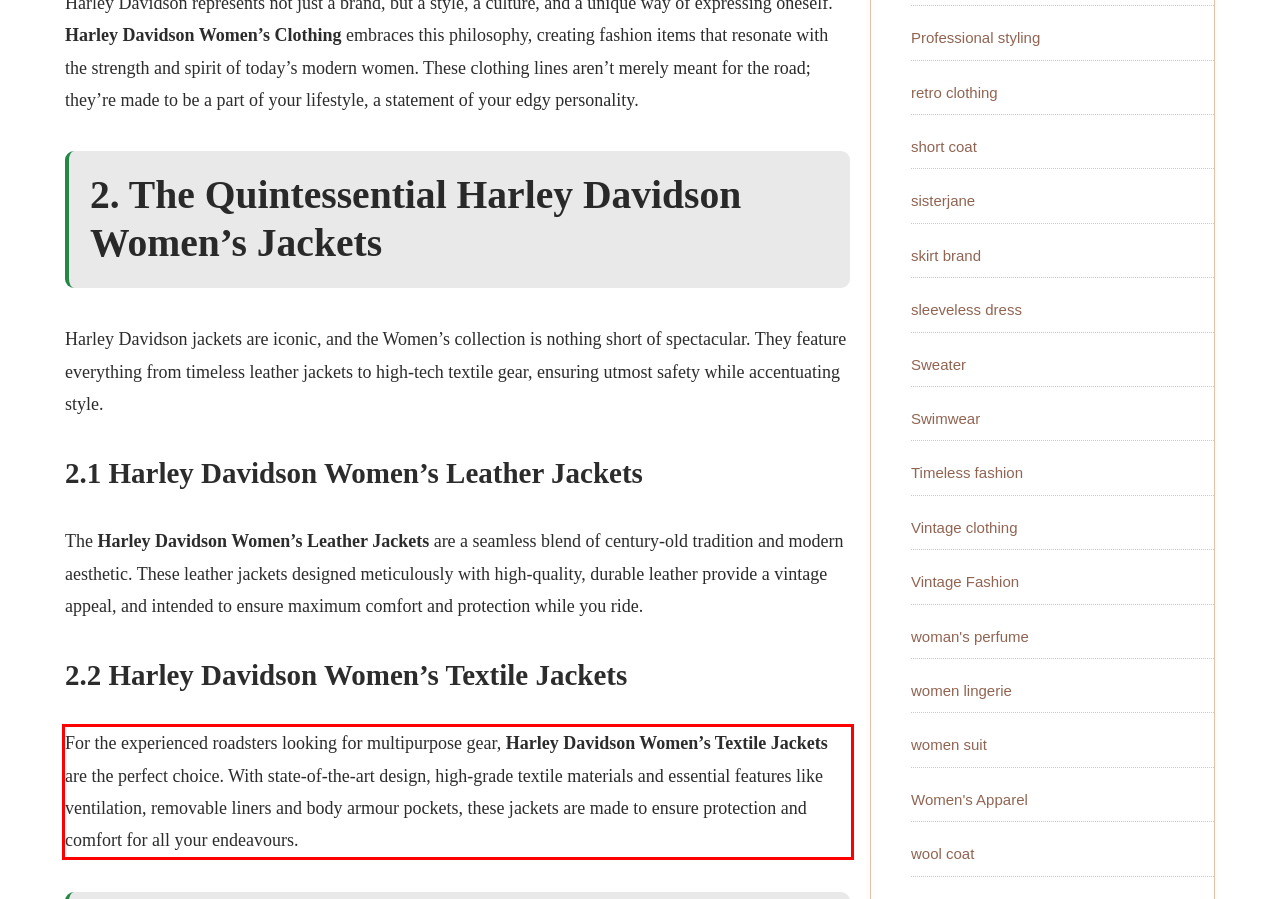Locate the red bounding box in the provided webpage screenshot and use OCR to determine the text content inside it.

For the experienced roadsters looking for multipurpose gear, Harley Davidson Women’s Textile Jackets are the perfect choice. With state-of-the-art design, high-grade textile materials and essential features like ventilation, removable liners and body armour pockets, these jackets are made to ensure protection and comfort for all your endeavours.